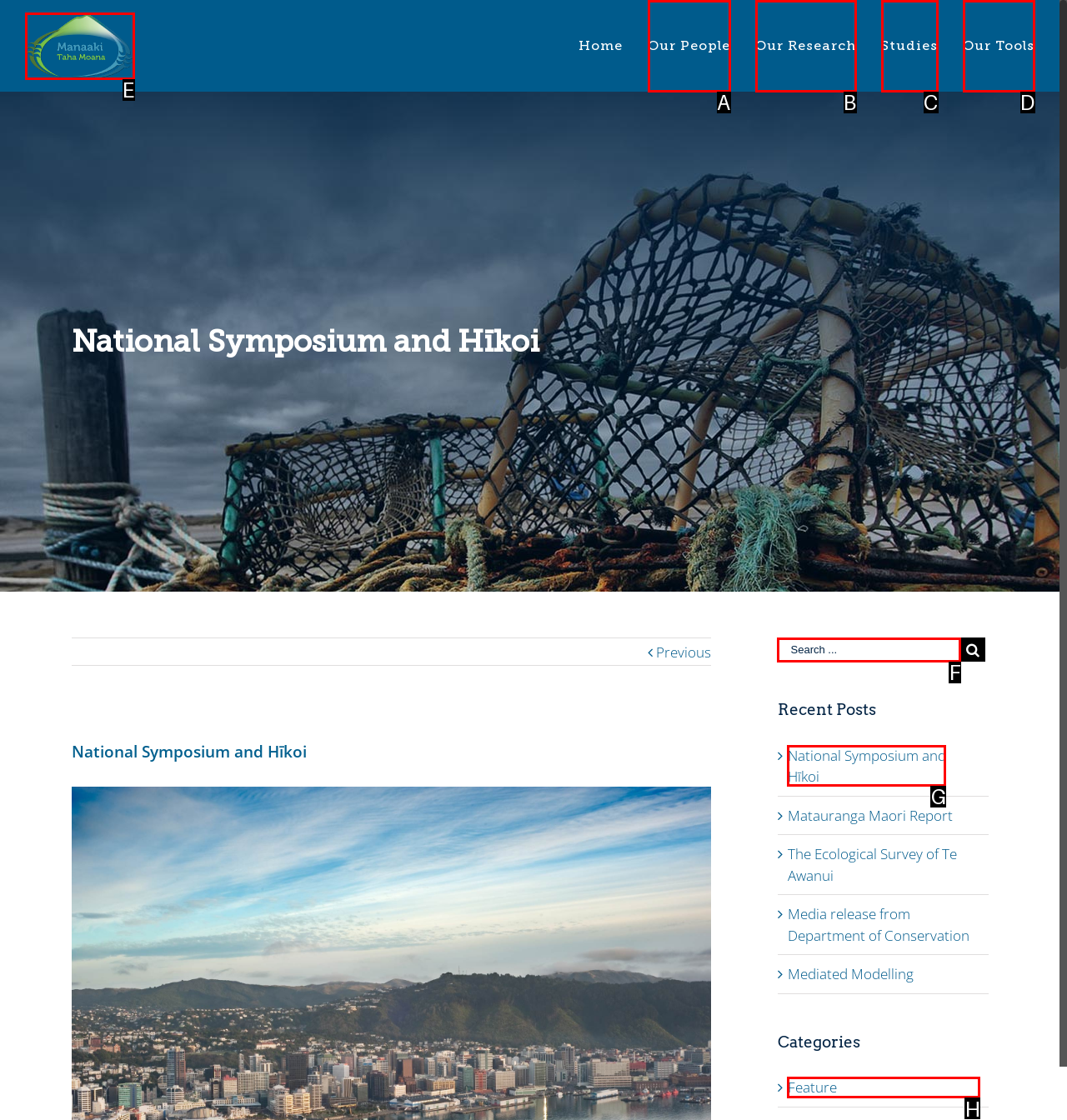Match the following description to a UI element: alt="Manaaki Taha Moana"
Provide the letter of the matching option directly.

E